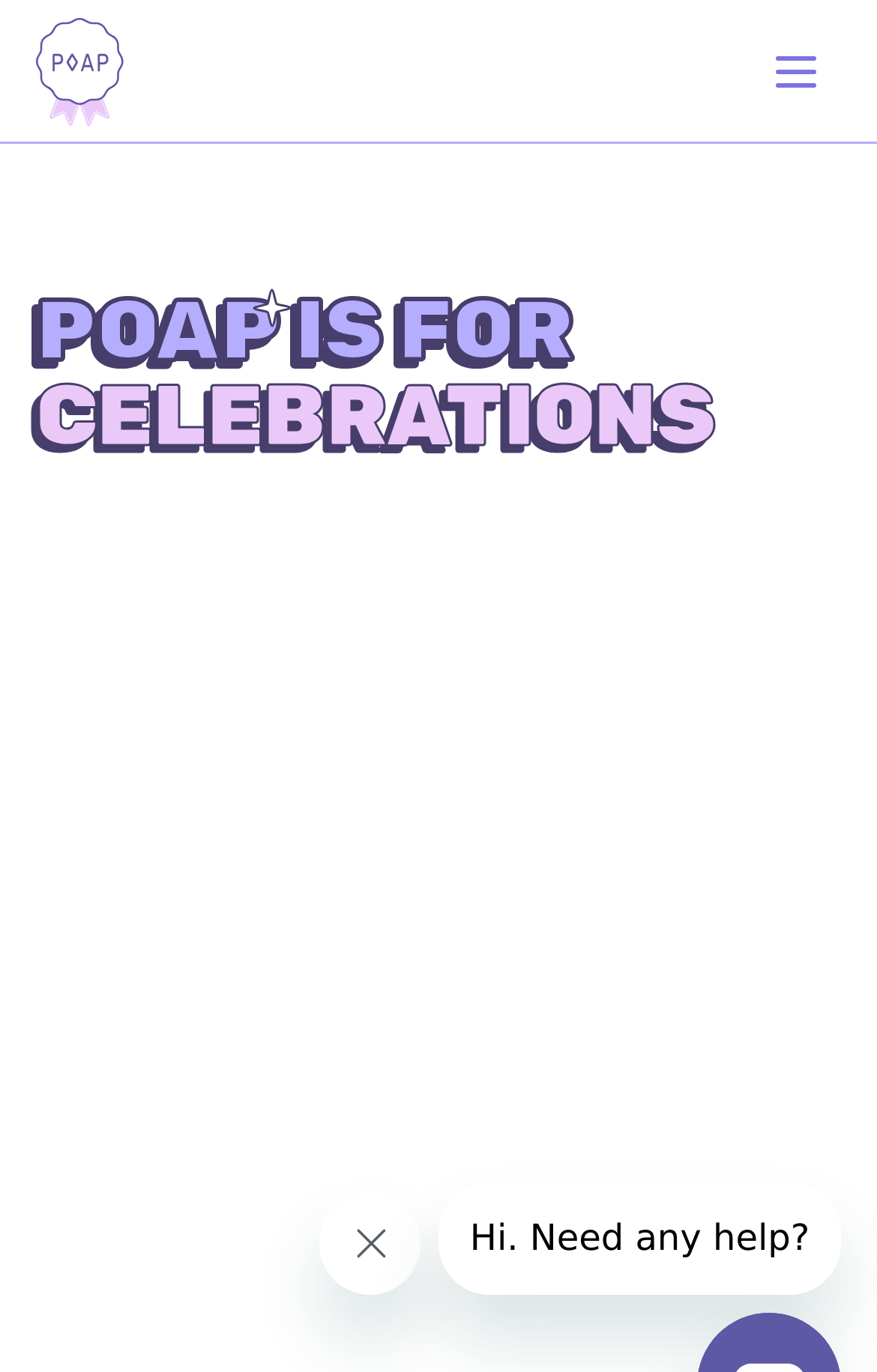Determine the bounding box coordinates of the UI element described by: "aria-label="Menu"".

[0.877, 0.032, 0.938, 0.071]